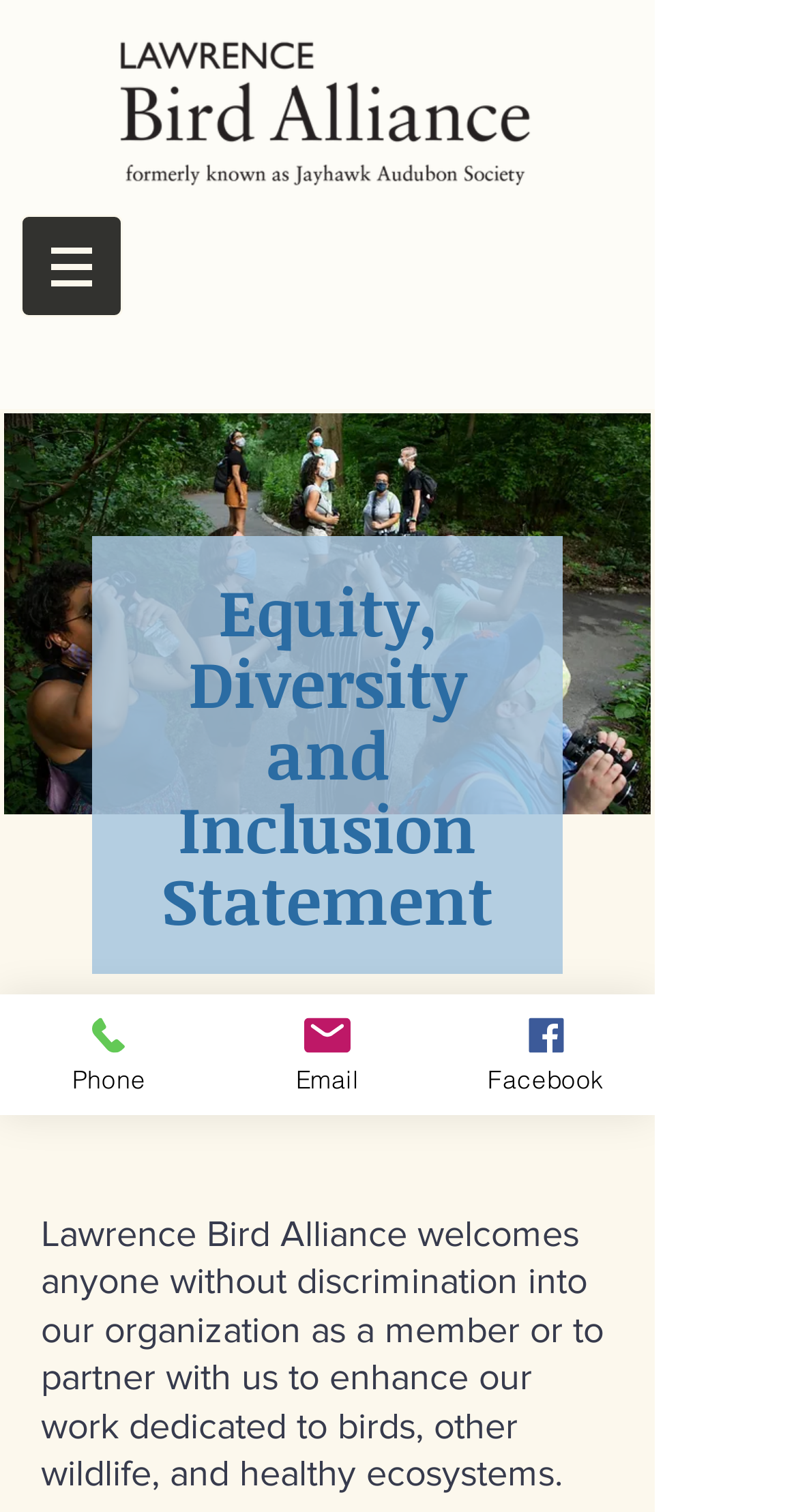What is the position of the navigation menu? Analyze the screenshot and reply with just one word or a short phrase.

Top left